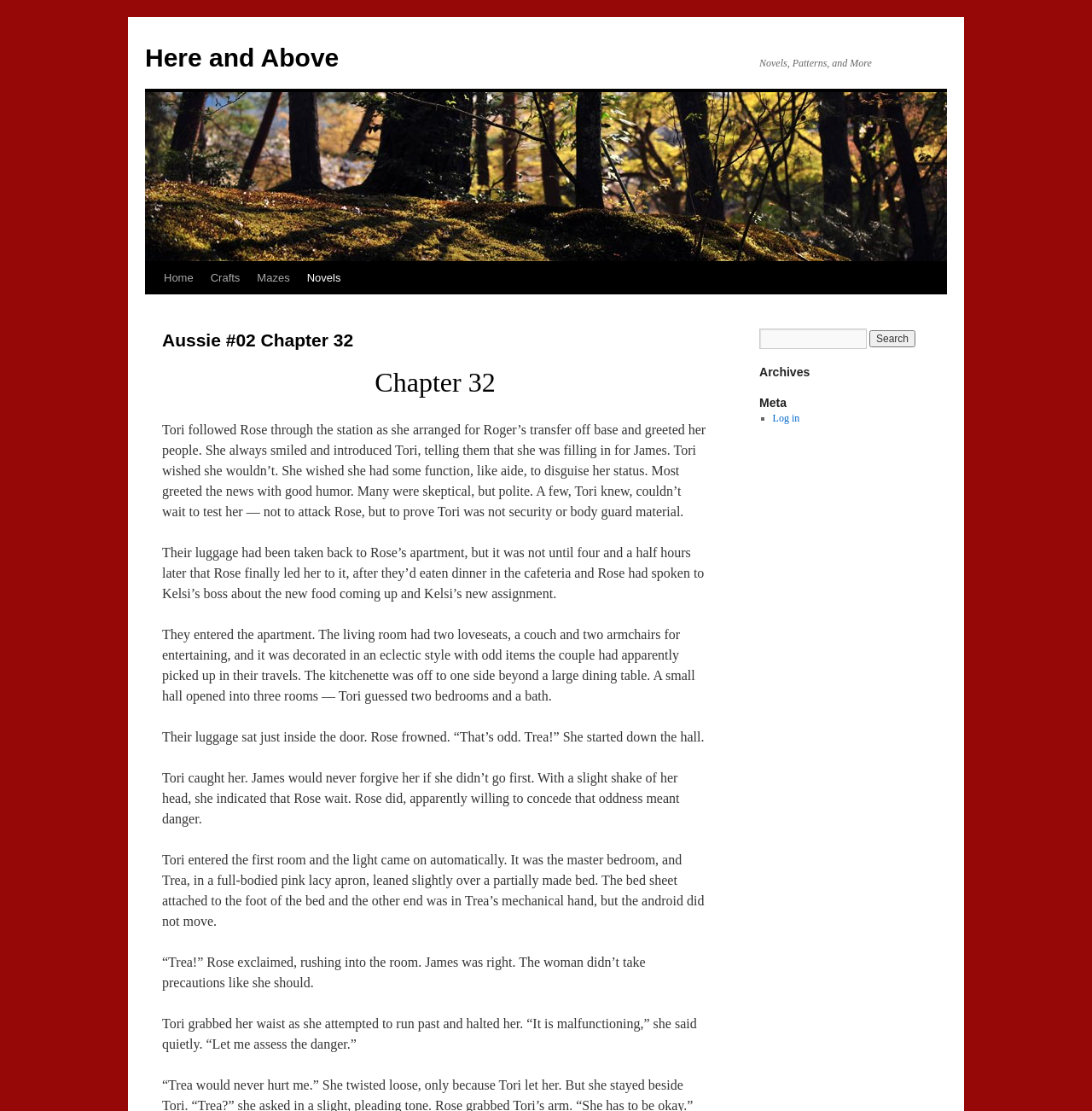From the given element description: "Crafts", find the bounding box for the UI element. Provide the coordinates as four float numbers between 0 and 1, in the order [left, top, right, bottom].

[0.185, 0.236, 0.228, 0.265]